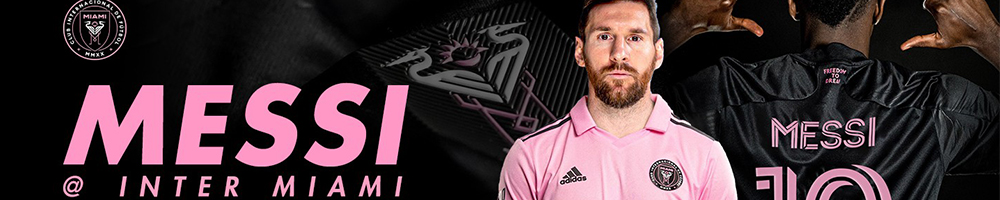Please analyze the image and give a detailed answer to the question:
What is the number on Messi's jersey?

The jersey worn by Messi has his name and number 10 on the back, symbolizing his influential presence in the team. The number 10 is clearly visible, indicating his position and significance in the team.